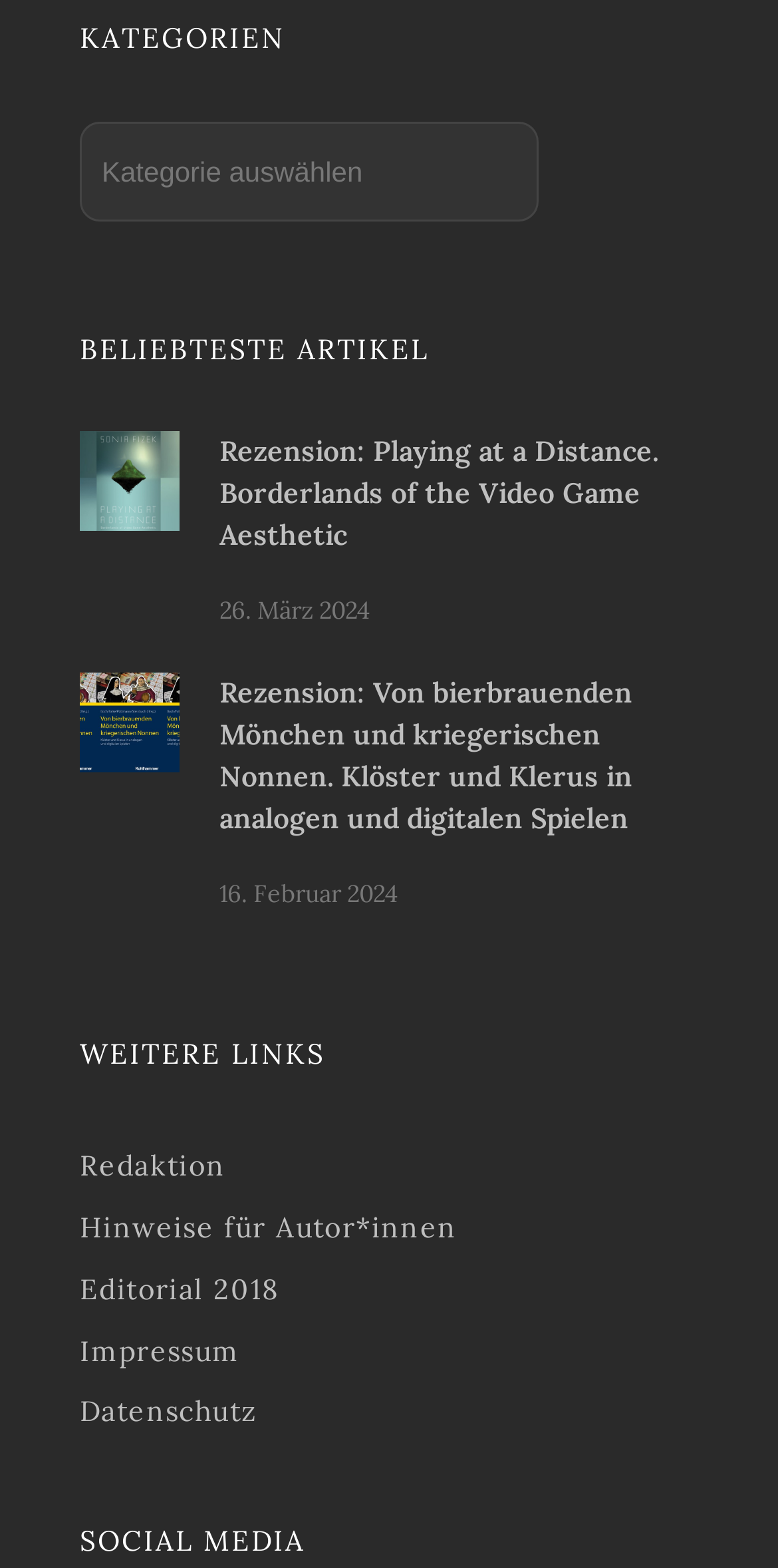Provide a brief response in the form of a single word or phrase:
What is the title of the second article link?

Rezension: Von bierbrauenden Mönchen und kriegerischen Nonnen. Klöster und Klerus in analogen und digitalen Spielen